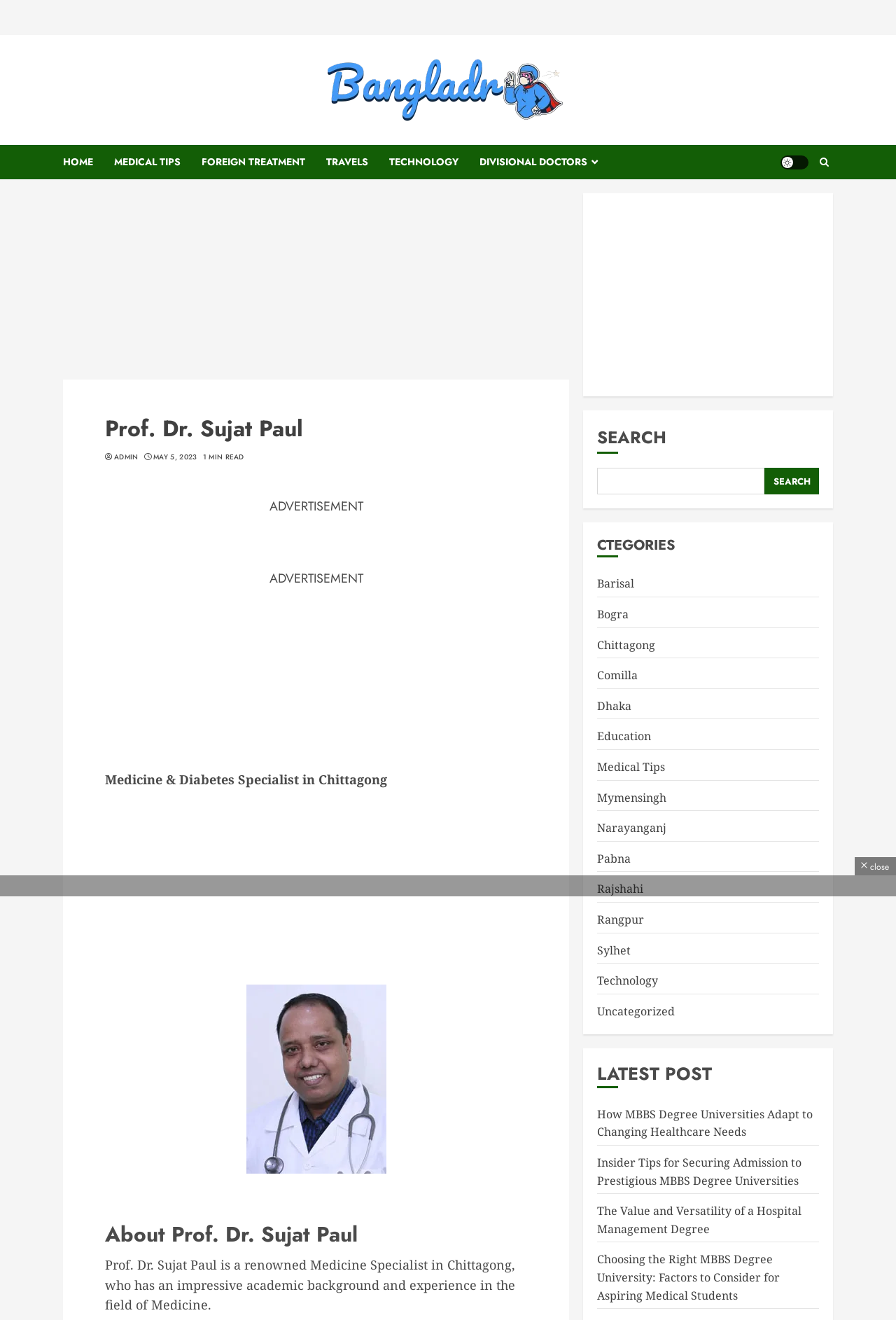Determine the bounding box coordinates of the element that should be clicked to execute the following command: "Read about the Medicine Specialist in Chittagong".

[0.117, 0.584, 0.432, 0.597]